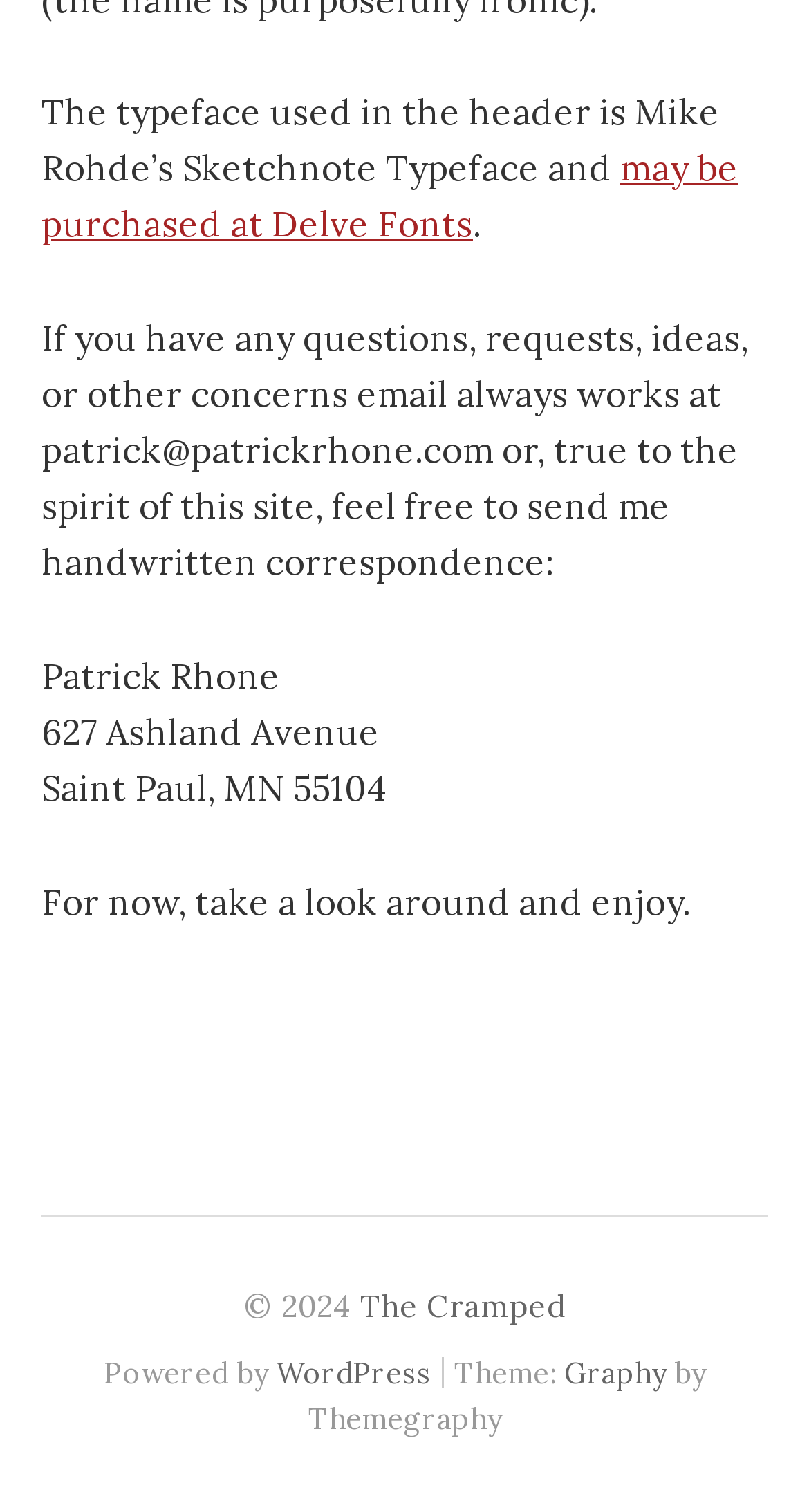Answer the question using only a single word or phrase: 
What is the city and state of the author's address?

Saint Paul, MN